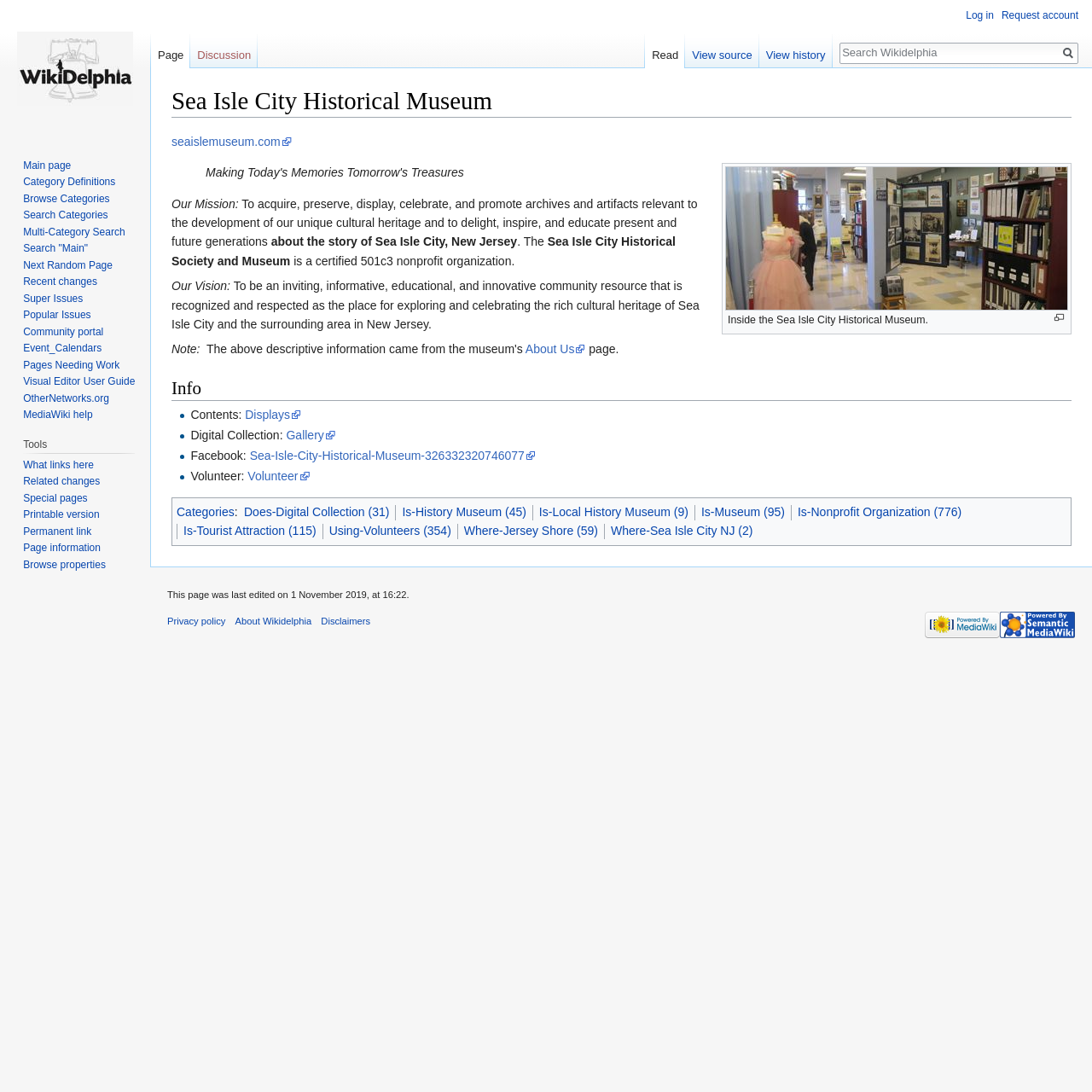Please find the bounding box for the UI component described as follows: "Search "Main"".

[0.021, 0.222, 0.081, 0.233]